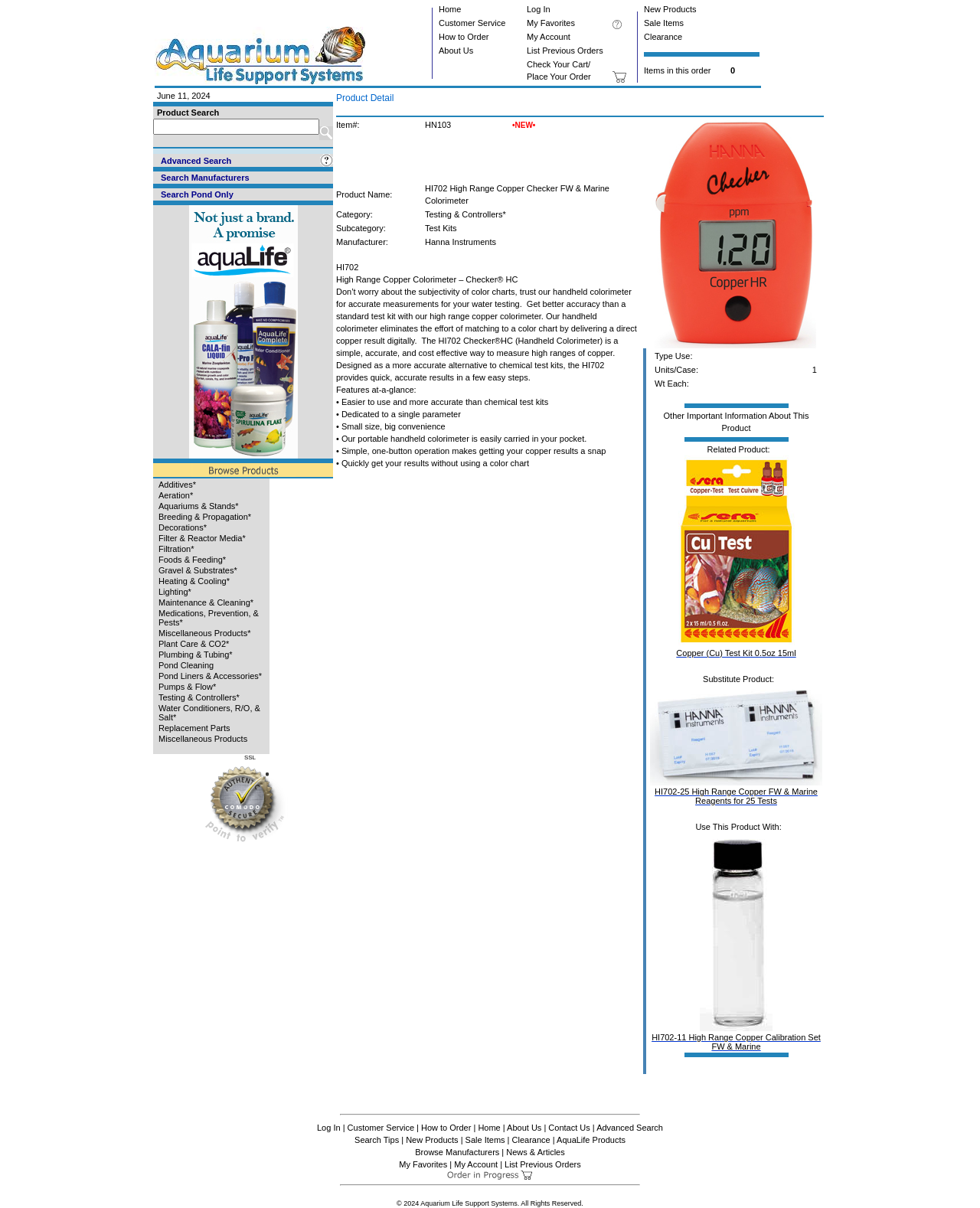Answer the question in one word or a short phrase:
What are the links 'Home', 'Log In', 'New Products', etc. used for?

To navigate to different pages